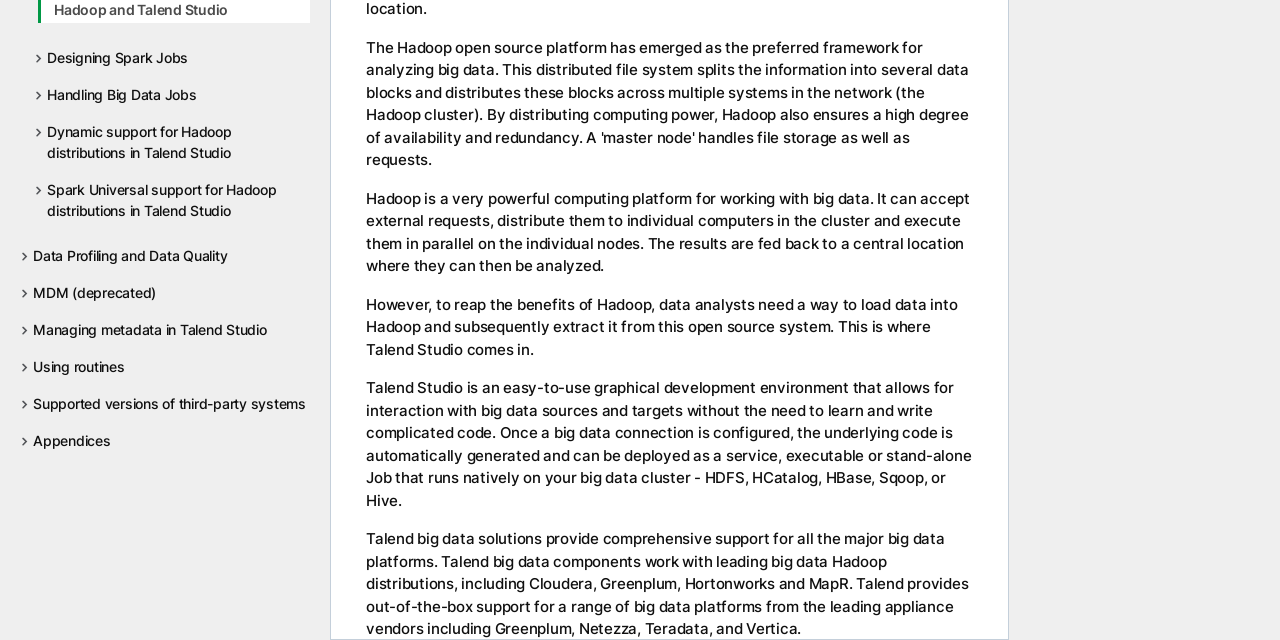Provide the bounding box coordinates of the HTML element this sentence describes: "Handling Big Data Jobs".

[0.027, 0.131, 0.242, 0.164]